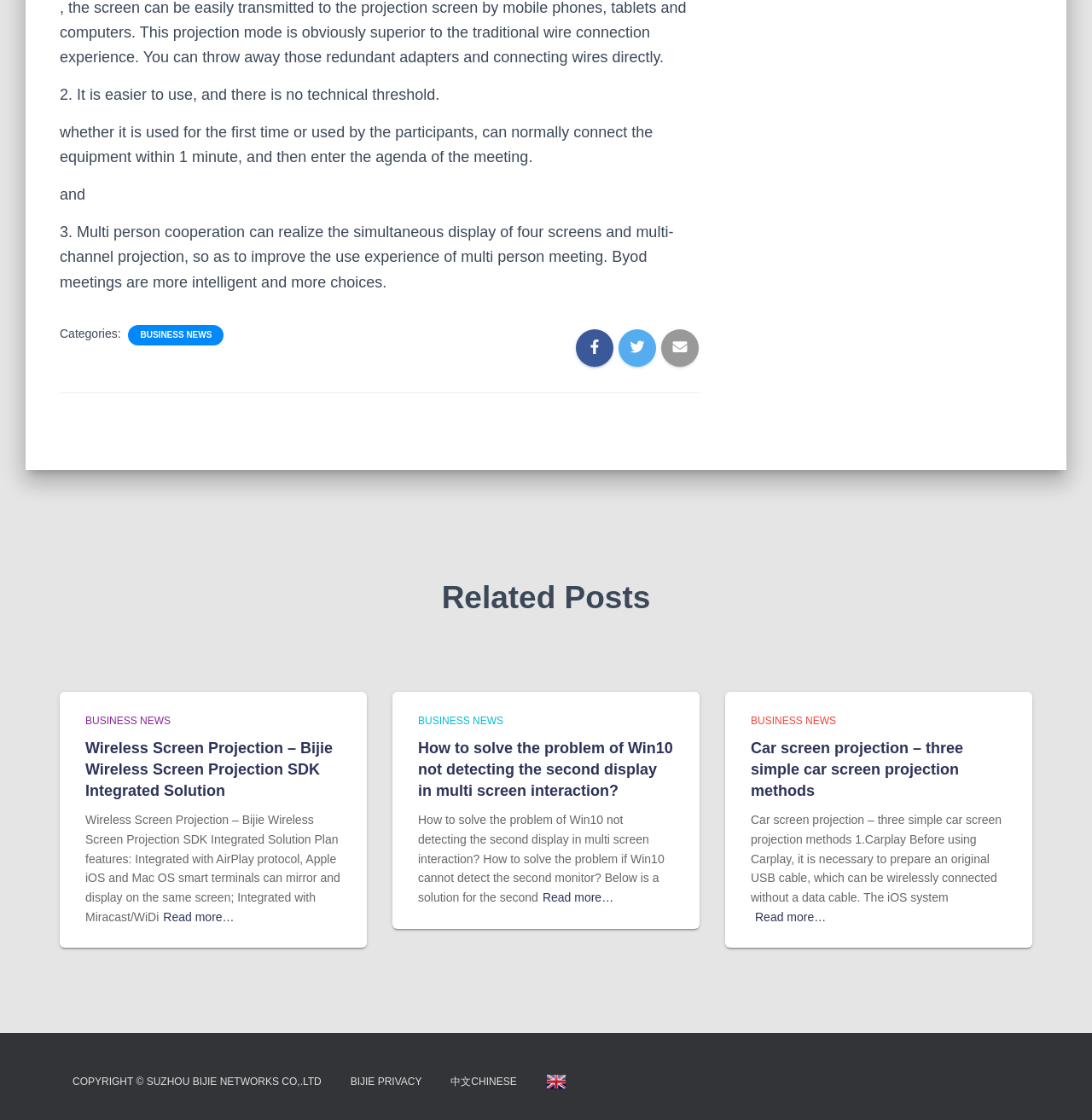Extract the bounding box coordinates for the HTML element that matches this description: "title="English"". The coordinates should be four float numbers between 0 and 1, i.e., [left, top, right, bottom].

[0.488, 0.945, 0.53, 0.987]